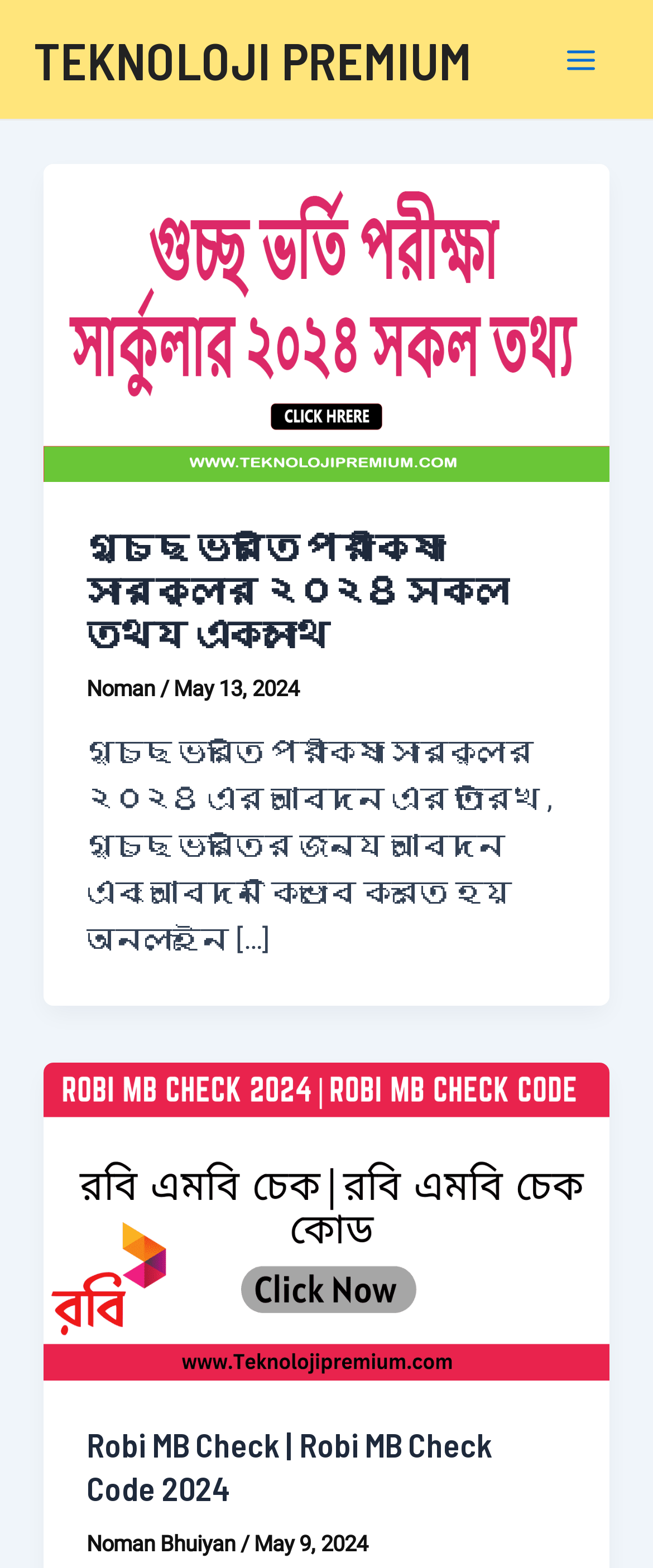Please analyze the image and provide a thorough answer to the question:
Who is the author of the article 'Robi MB Check | Robi MB Check Code 2024'?

I searched for the author of the article 'Robi MB Check | Robi MB Check Code 2024' and found it in the header section of the article, which is 'Noman Bhuiyan'.